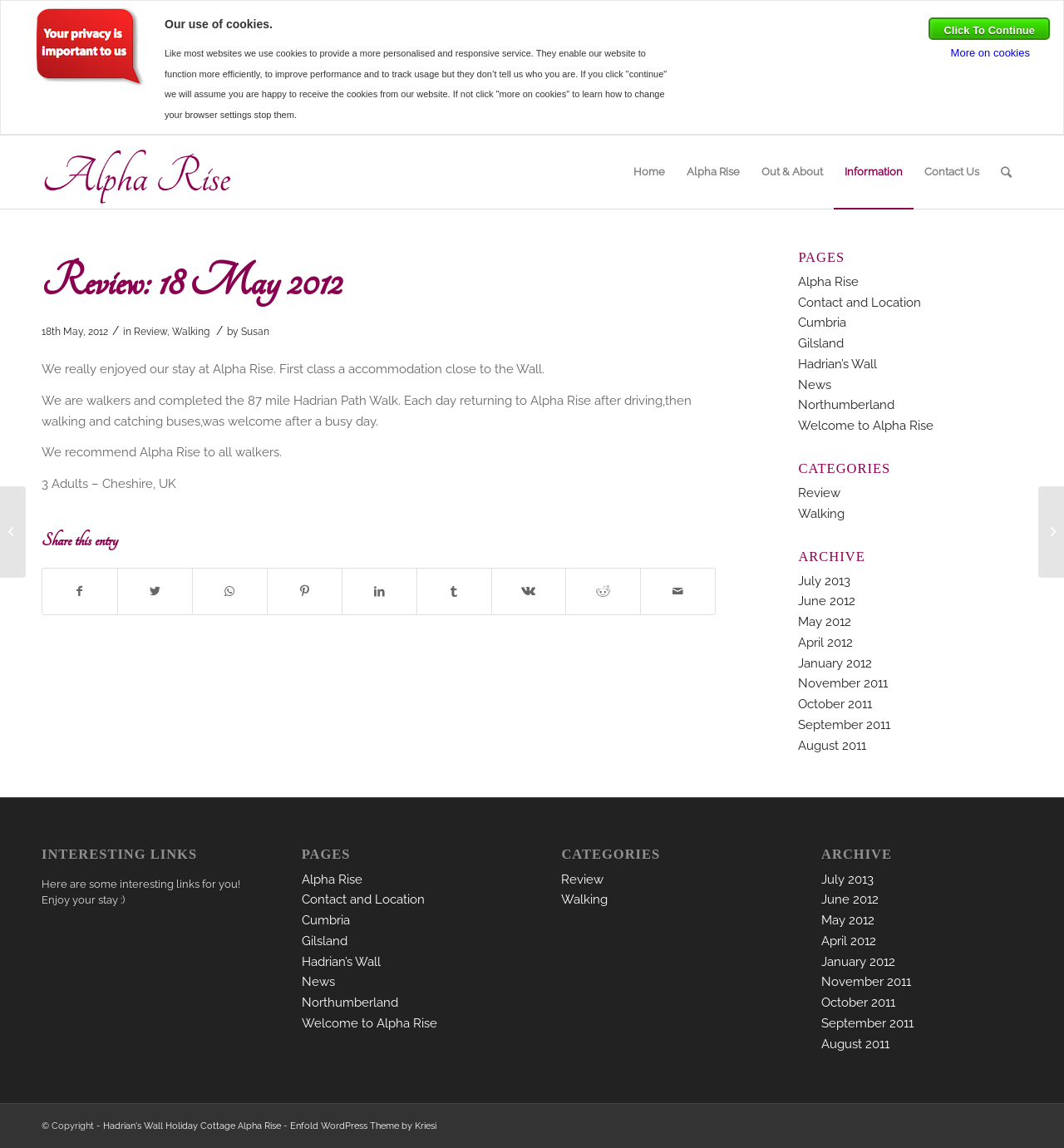Determine the bounding box coordinates of the region that needs to be clicked to achieve the task: "Read the review".

[0.039, 0.218, 0.673, 0.304]